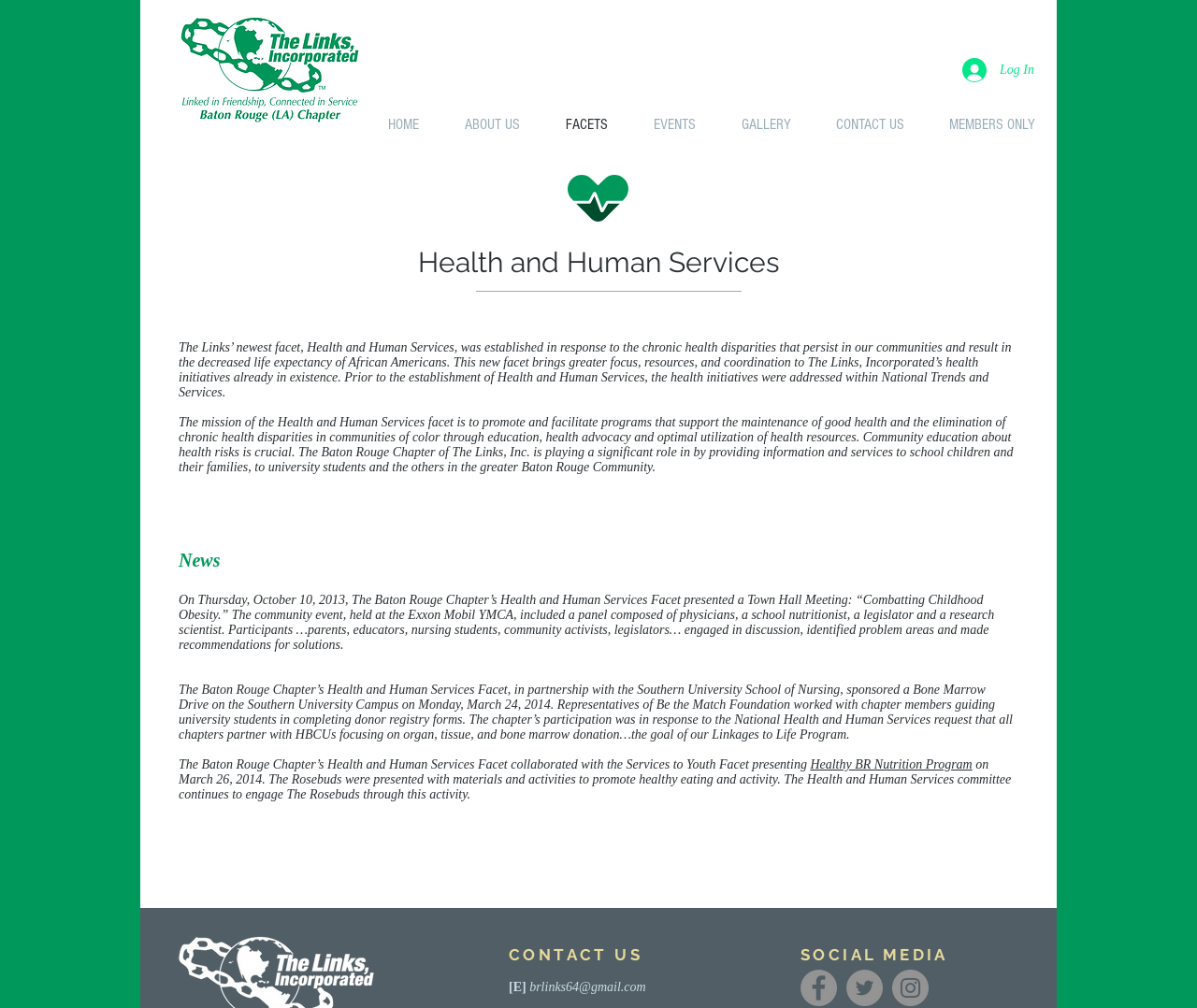Describe the webpage in detail, including text, images, and layout.

The webpage is about the Health and Human Services facet of the Baton Rouge Chapter of The Links, Inc. At the top left corner, there is an image of the organization's logo. Below the logo, there is a navigation menu with links to different sections of the website, including "HOME", "ABOUT US", "FACETS", "EVENTS", "GALLERY", "CONTACT US", and "MEMBERS ONLY". 

To the right of the navigation menu, there is a "Log In" button with a small image next to it. 

The main content of the webpage is divided into several sections. The first section has a heading "Health and Human Services" and provides an introduction to the facet, explaining its mission and goals. 

Below the introduction, there are two paragraphs of text describing the facet's activities and initiatives, including community education and health advocacy. 

Further down, there is a section with the heading "News" and several paragraphs of text describing specific events and activities organized by the Health and Human Services facet, such as a Town Hall Meeting on childhood obesity and a Bone Marrow Drive. 

There is also a link to the "Healthy BR Nutrition Program" and a description of the program's activities. 

At the bottom of the page, there are two sections: "CONTACT US" with an email address and "SOCIAL MEDIA" with links to the organization's Facebook, Twitter, and Instagram pages, each represented by a small image.